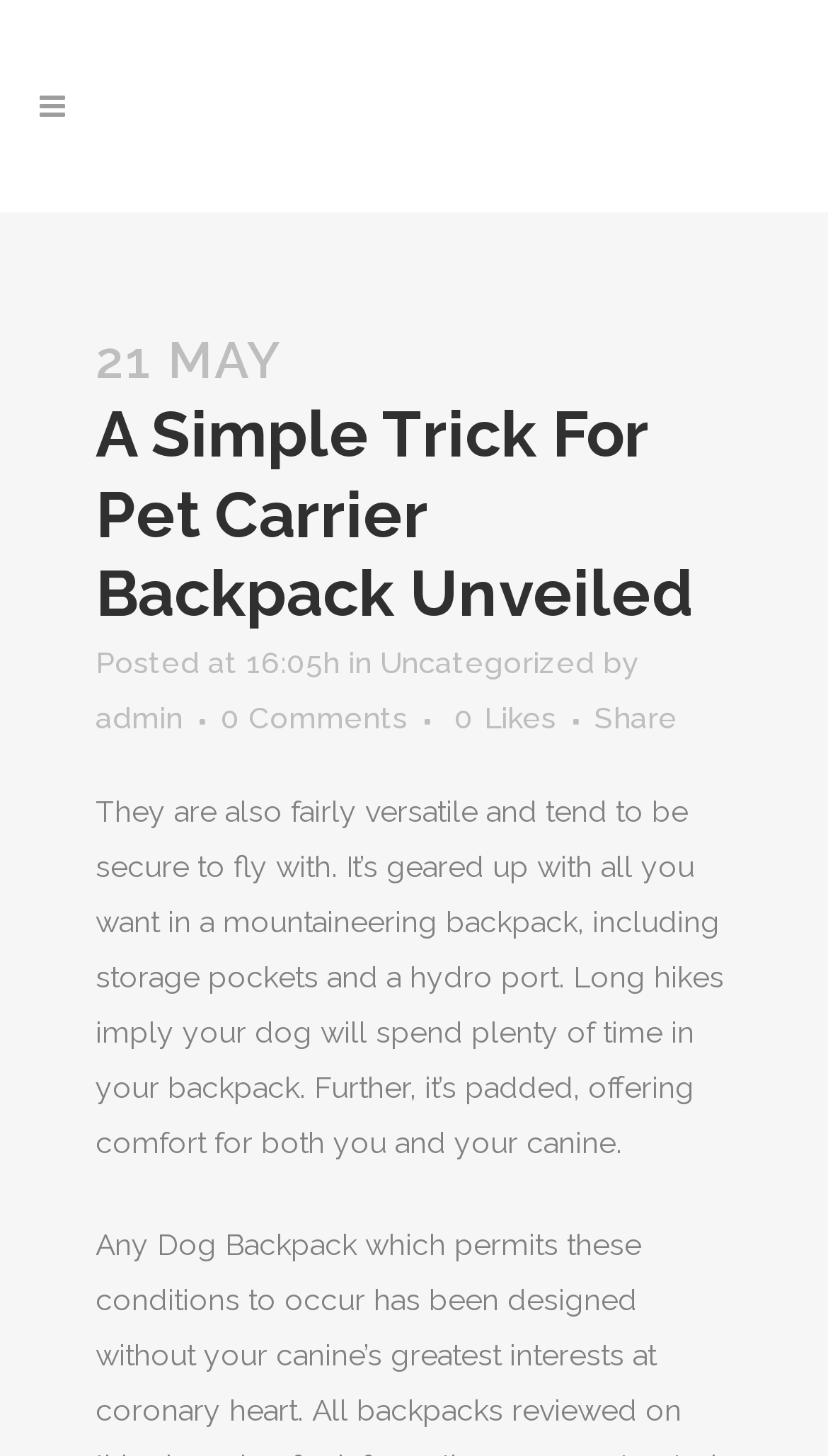What is the date of the post?
Could you answer the question in a detailed manner, providing as much information as possible?

I found the date of the post by looking at the heading element that says '21 MAY' which is located at the top of the webpage.